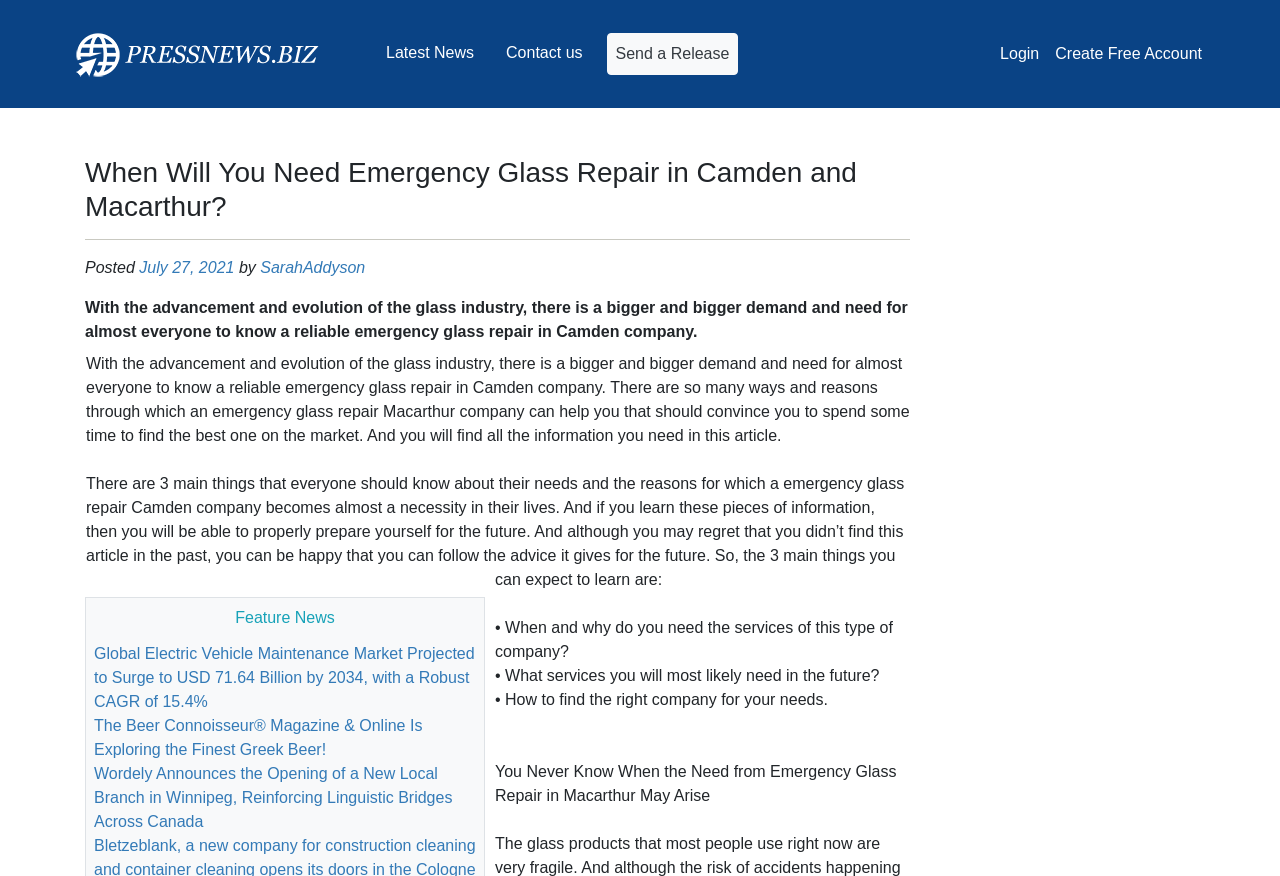What is the purpose of an emergency glass repair company?
Please provide a single word or phrase answer based on the image.

To help in emergency situations